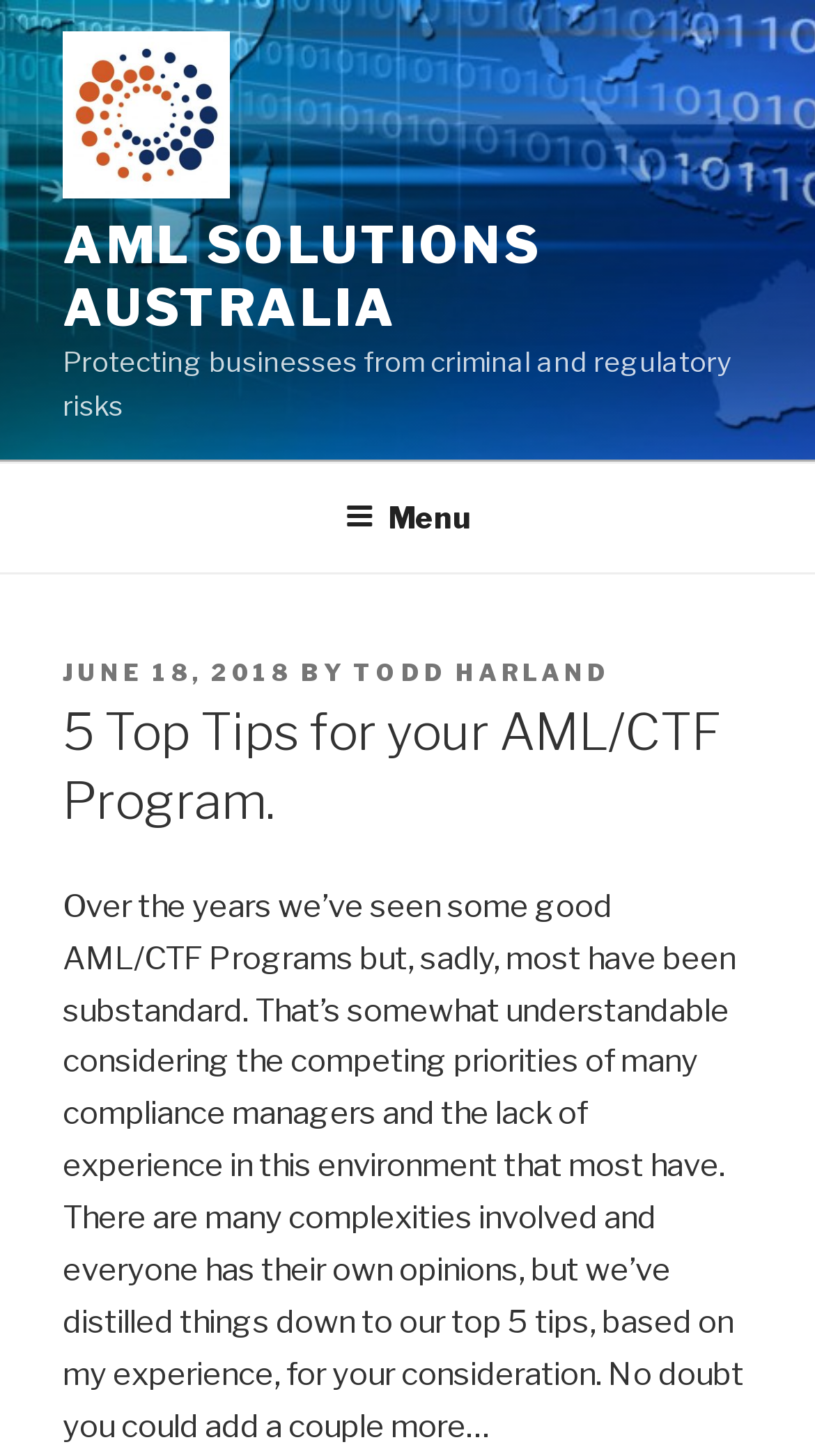Provide a one-word or short-phrase response to the question:
What is the date of the article?

June 18, 2018